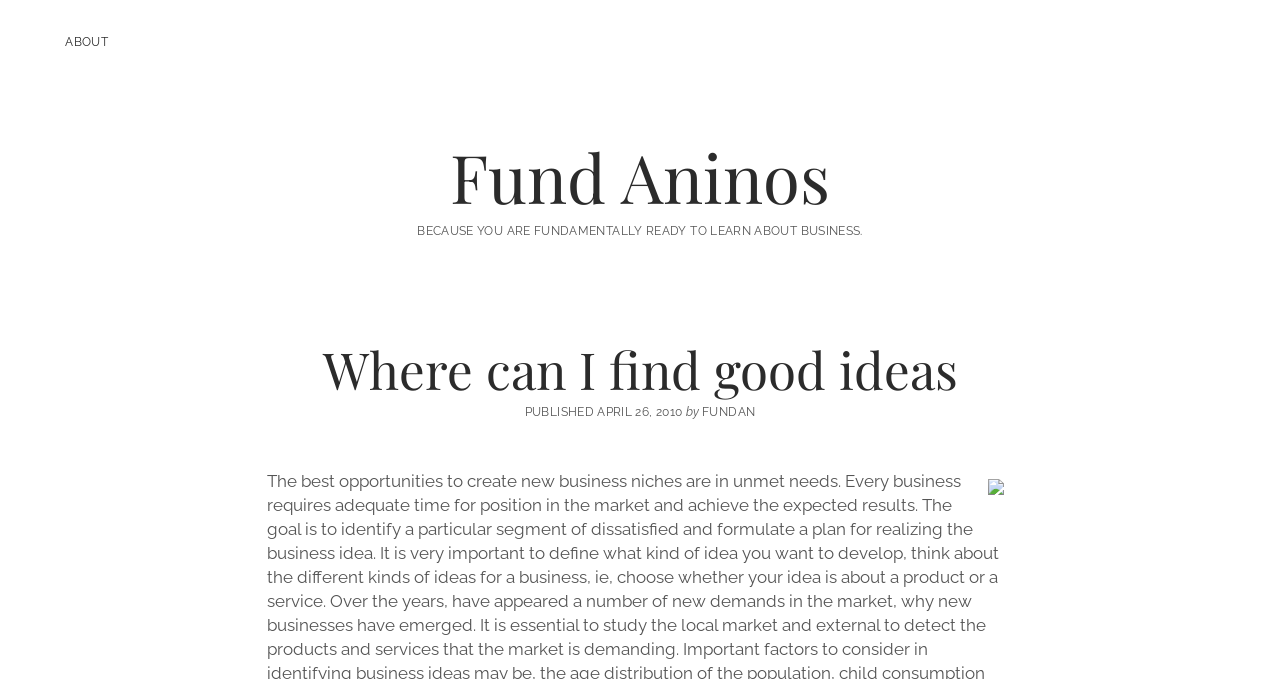Please answer the following question using a single word or phrase: 
How many links are present at the top?

2